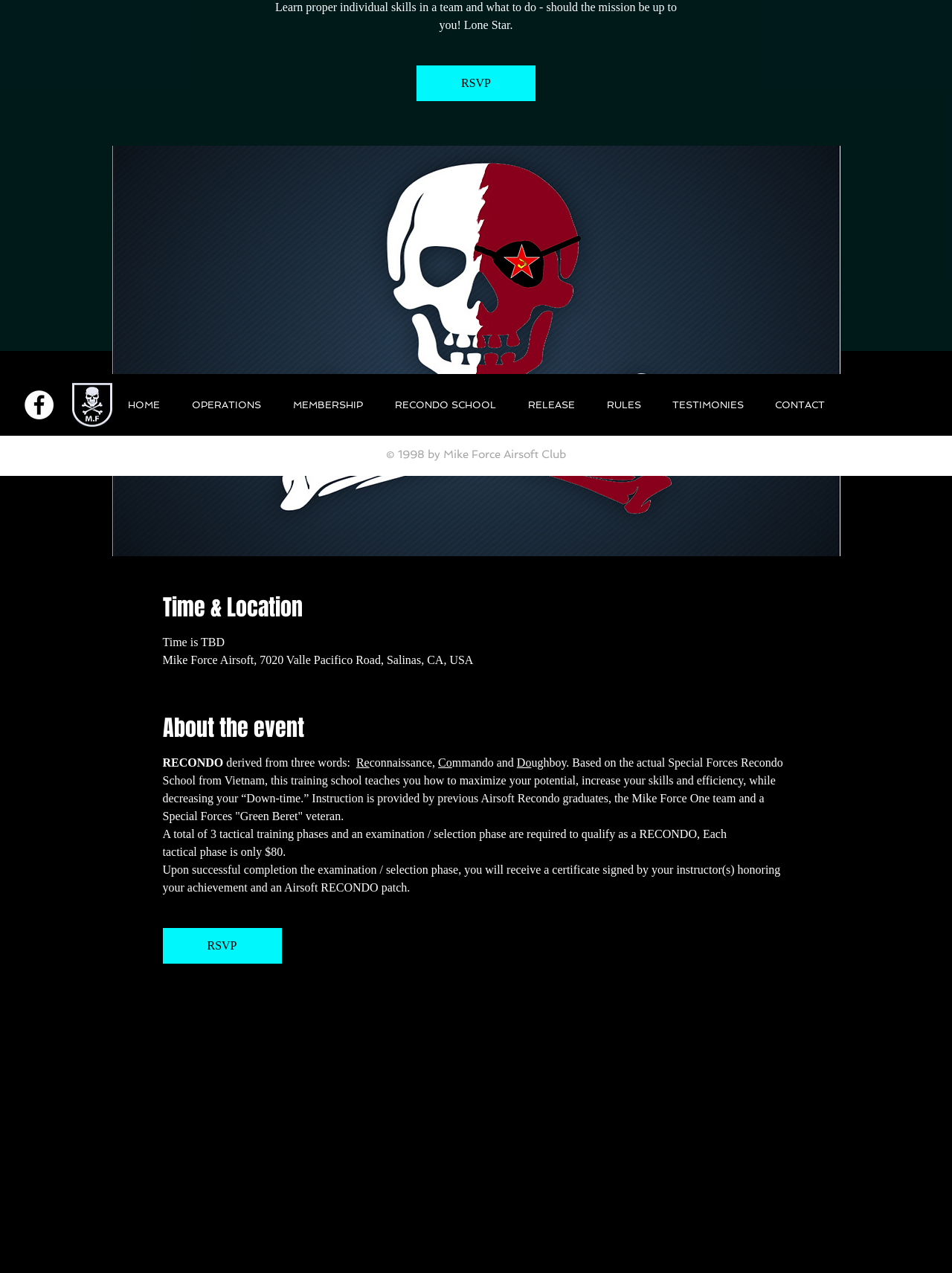Using the webpage screenshot, locate the HTML element that fits the following description and provide its bounding box: "aria-label="Facebook - White Circle"".

[0.026, 0.307, 0.056, 0.329]